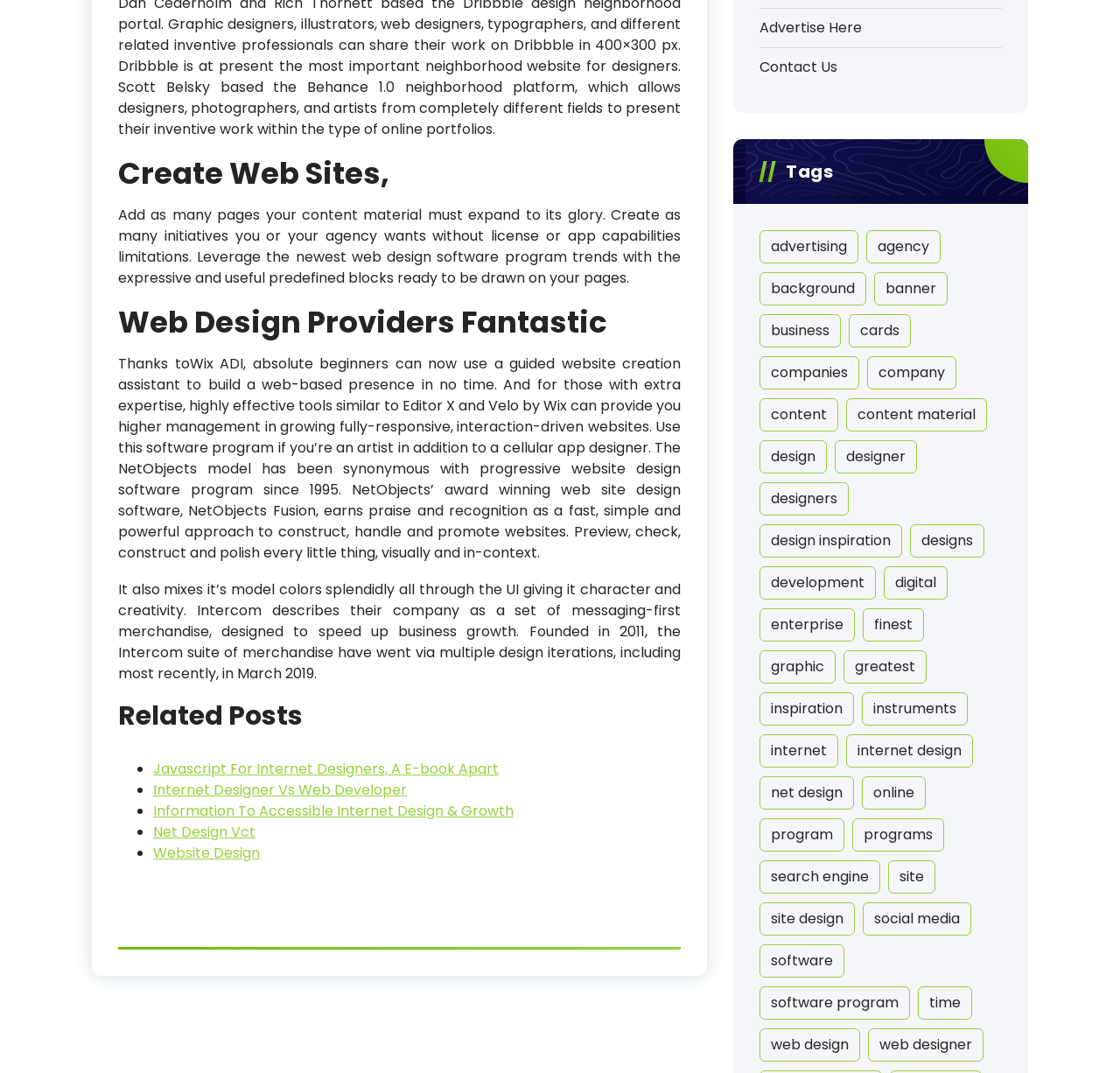Pinpoint the bounding box coordinates of the element you need to click to execute the following instruction: "Explore 'design' tags". The bounding box should be represented by four float numbers between 0 and 1, in the format [left, top, right, bottom].

[0.678, 0.41, 0.739, 0.441]